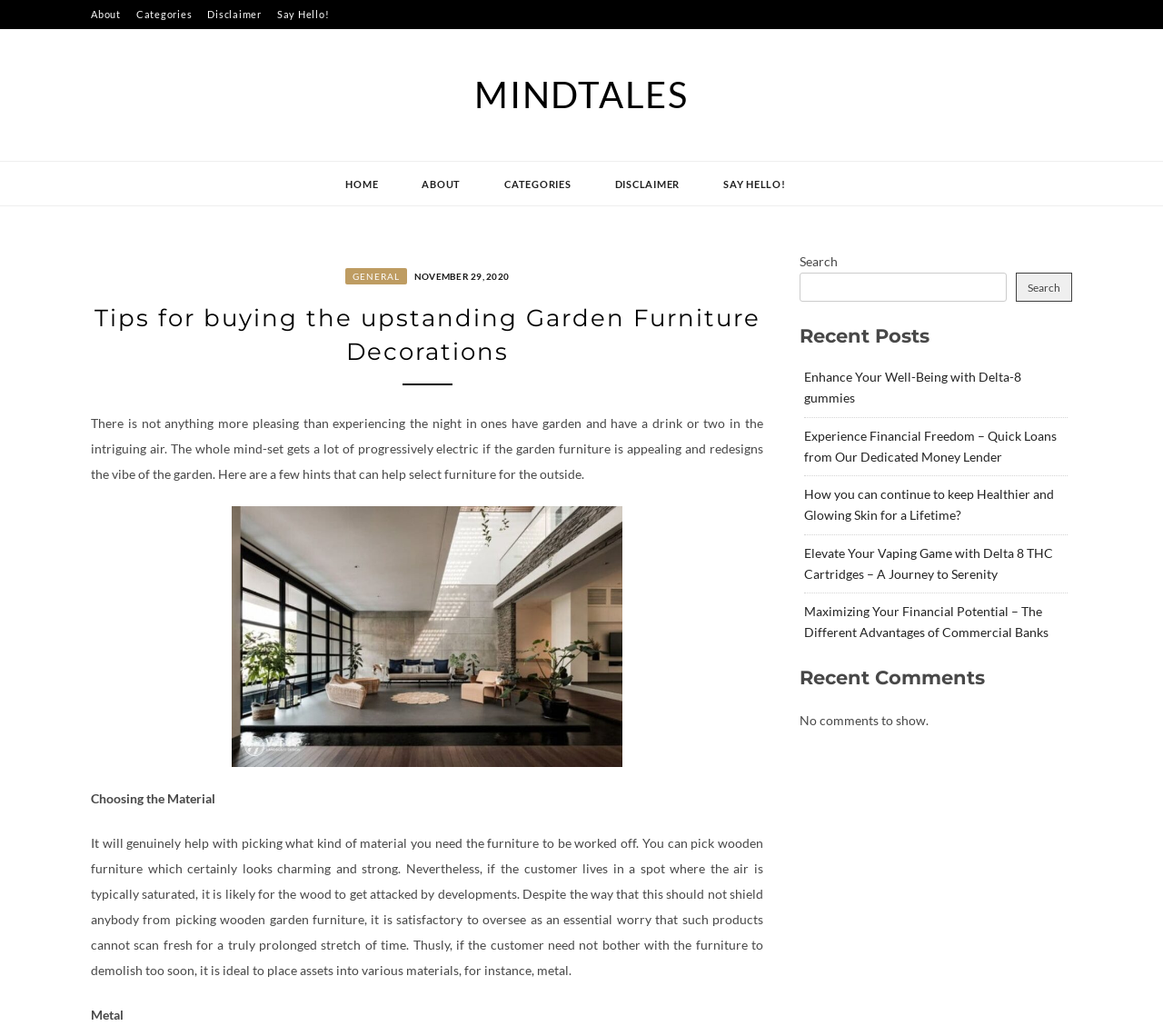Describe all the key features and sections of the webpage thoroughly.

The webpage is about "Tips for buying the upstanding Garden Furniture Decorations" on the MindTales website. At the top, there are five links: "About", "Categories", "Disclaimer", and "Say Hello!" aligned horizontally. Below these links, there is a large heading "MINDTALES" with a smaller link "MINDTALES" below it. 

To the right of the "MINDTALES" heading, there are five more links: "HOME", "ABOUT", "CATEGORIES", "DISCLAIMER", and "SAY HELLO!" aligned vertically. Below these links, there is a header section with a link "GENERAL" and a time "NOVEMBER 29, 2020". 

The main content of the webpage starts with a heading "Tips for buying the upstanding Garden Furniture Decorations" followed by a paragraph of text describing the importance of having appealing garden furniture. Below this text, there is an image of a "rockery". 

The next section is about "Choosing the Material" for garden furniture, with a subheading "Metal". This section provides information about the pros and cons of using wooden and metal materials for garden furniture. 

On the right side of the webpage, there is a complementary section with a search bar and a heading "Recent Posts" listing five links to different articles. Below the "Recent Posts" section, there is a heading "Recent Comments" with a message "No comments to show."